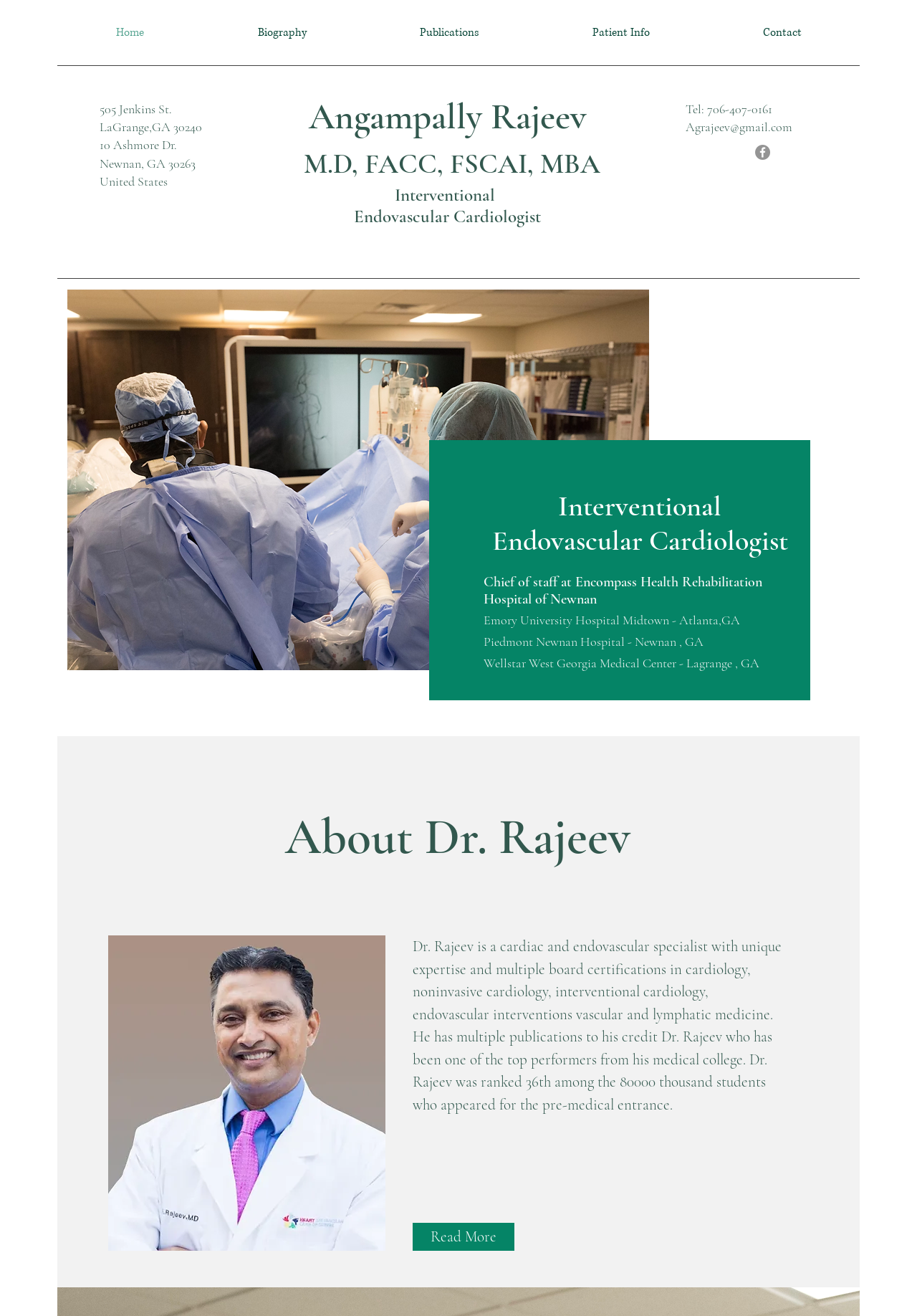Based on the element description alt="SingleCare on LinkedIn", identify the bounding box coordinates for the UI element. The coordinates should be in the format (top-left x, top-left y, bottom-right x, bottom-right y) and within the 0 to 1 range.

None